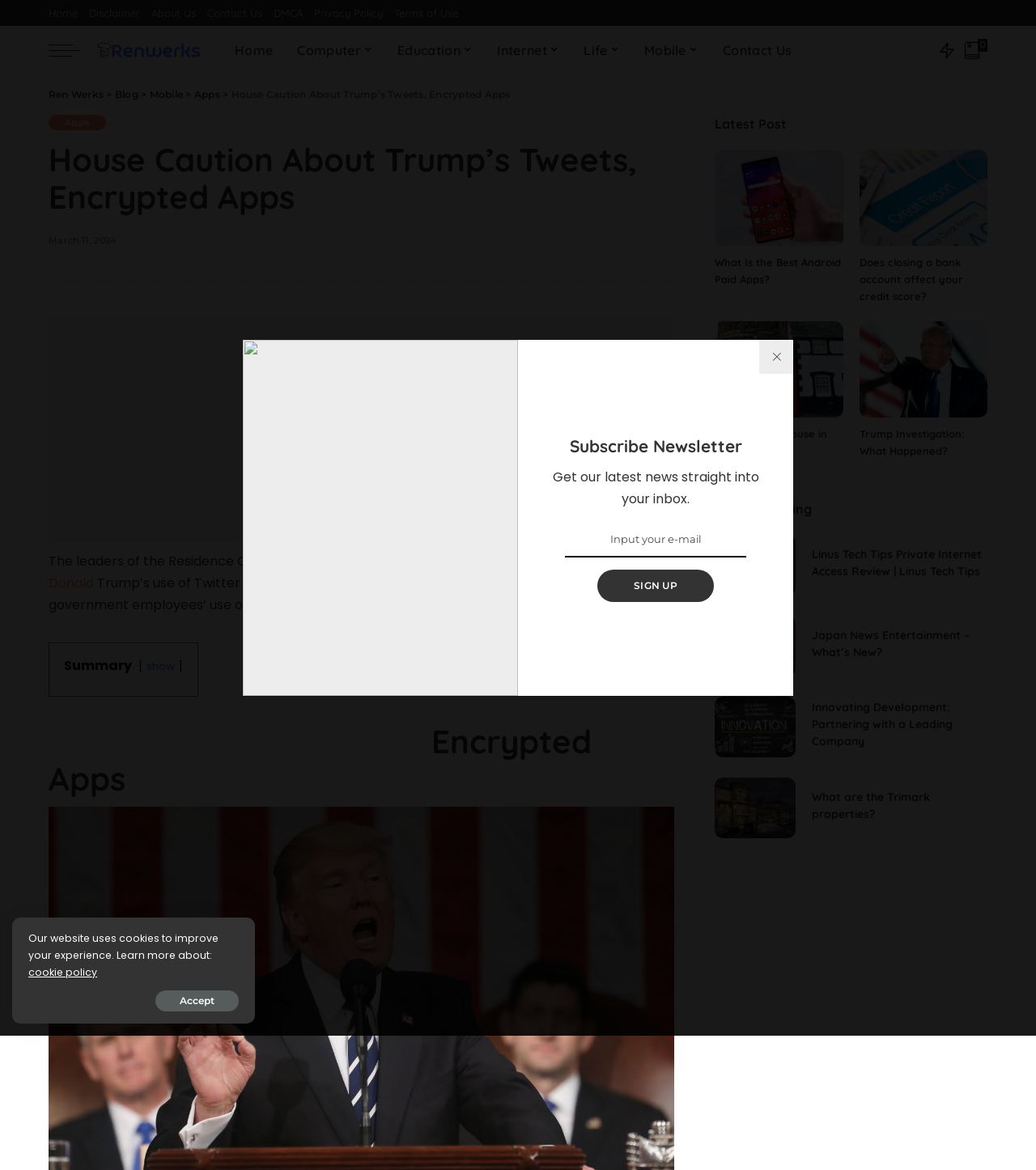Pinpoint the bounding box coordinates of the clickable element to carry out the following instruction: "Check the latest post."

[0.69, 0.098, 0.953, 0.114]